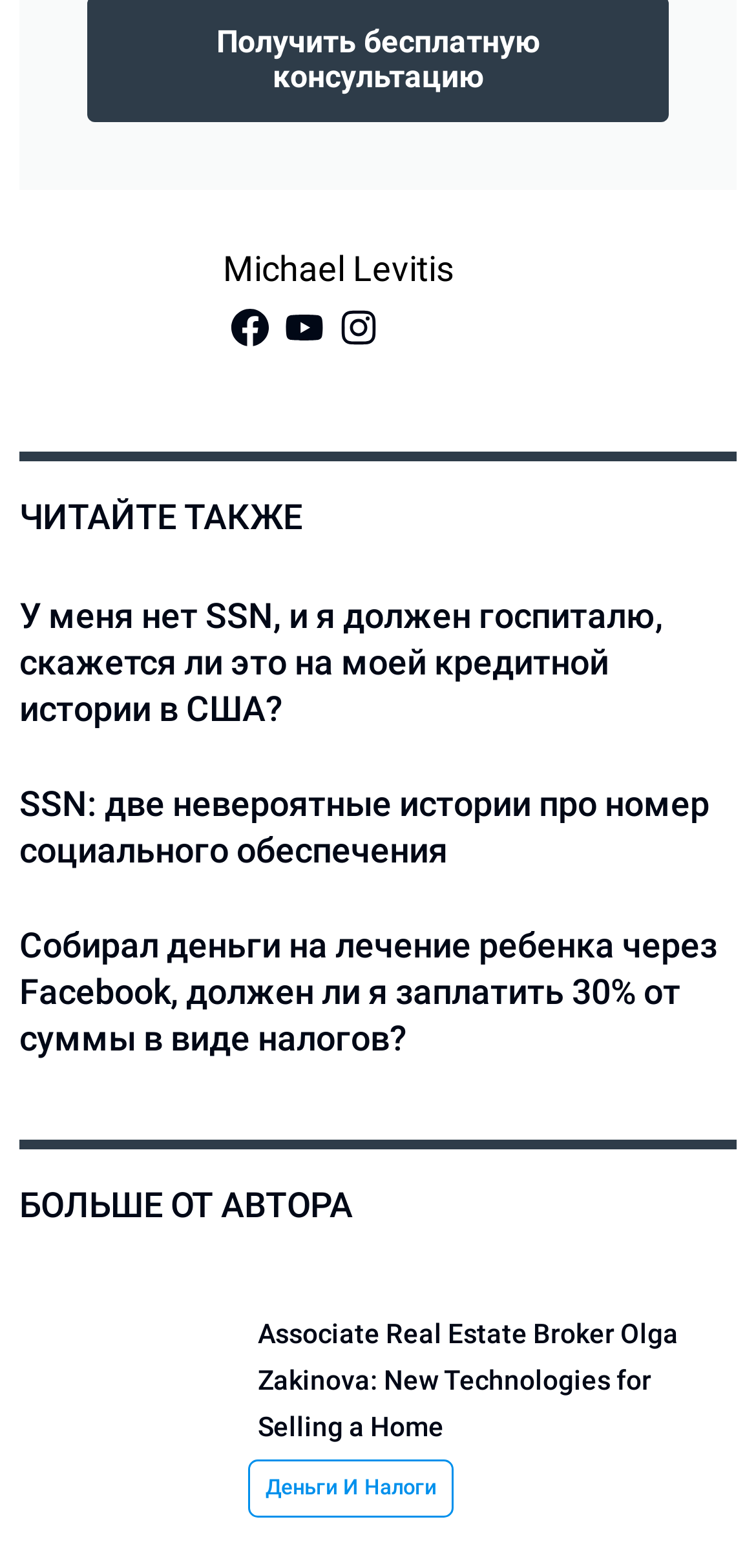Give the bounding box coordinates for this UI element: "Facebook". The coordinates should be four float numbers between 0 and 1, arranged as [left, top, right, bottom].

[0.295, 0.191, 0.367, 0.226]